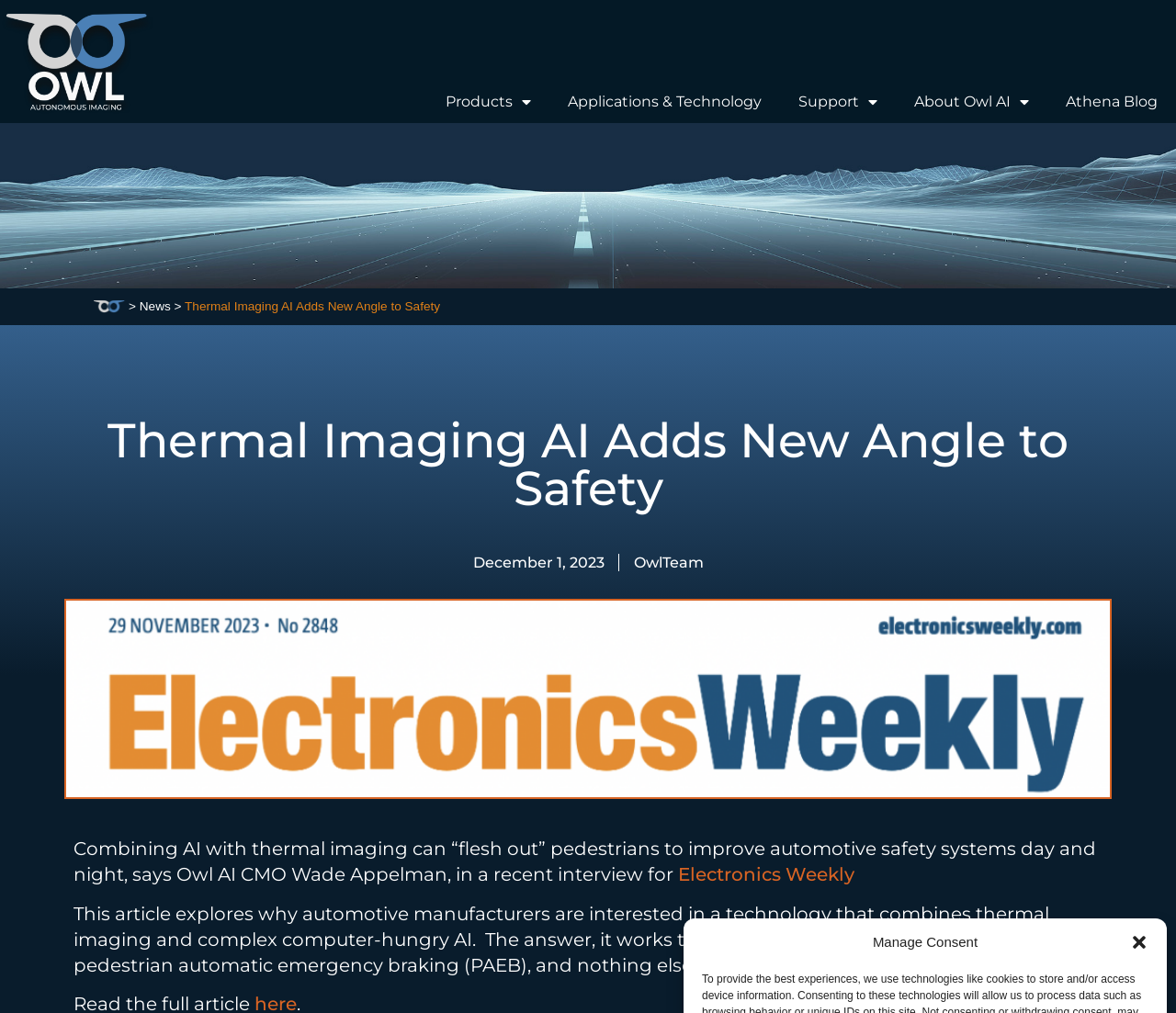What is the company name?
Identify the answer in the screenshot and reply with a single word or phrase.

Owl AI